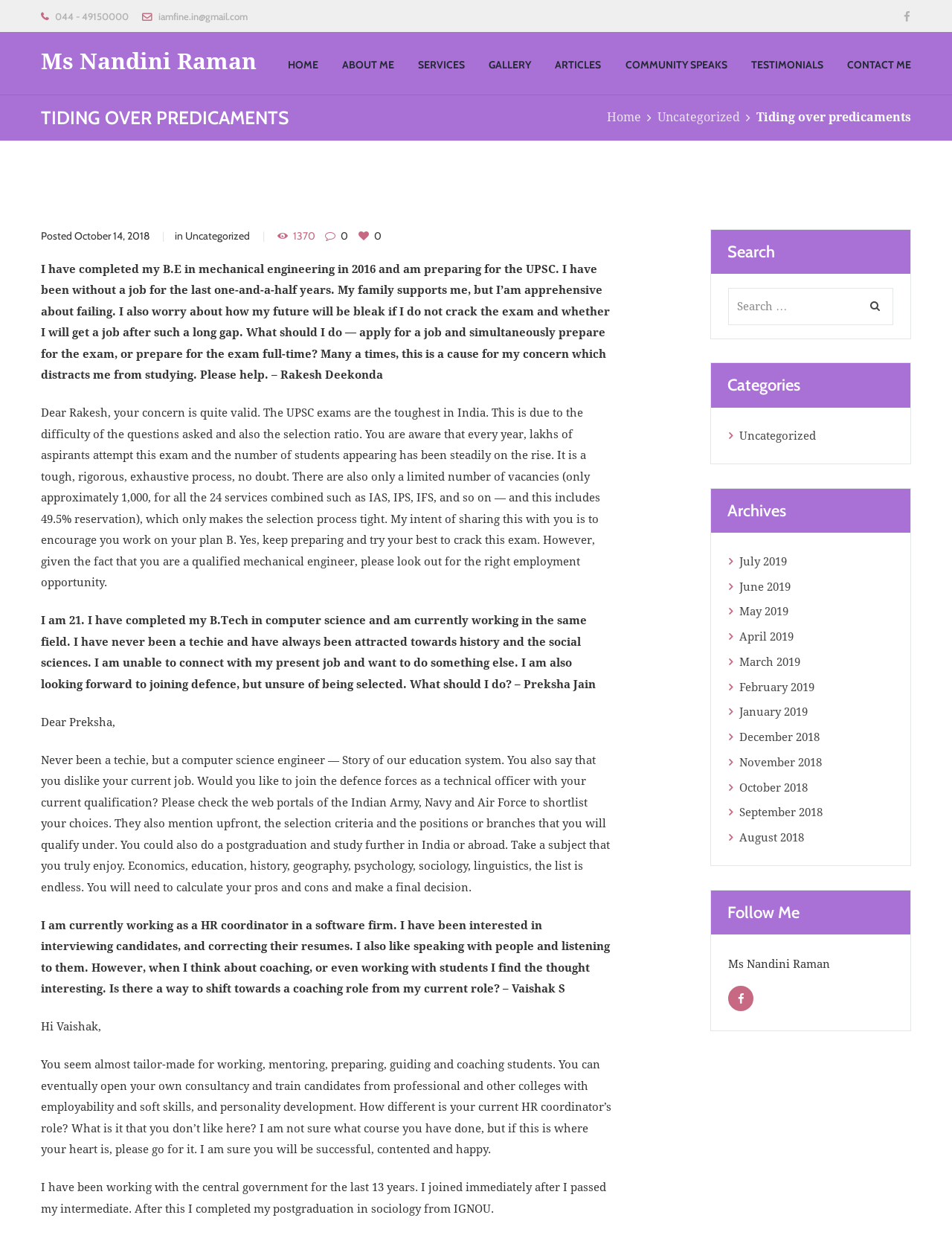Determine and generate the text content of the webpage's headline.

TIDING OVER PREDICAMENTS